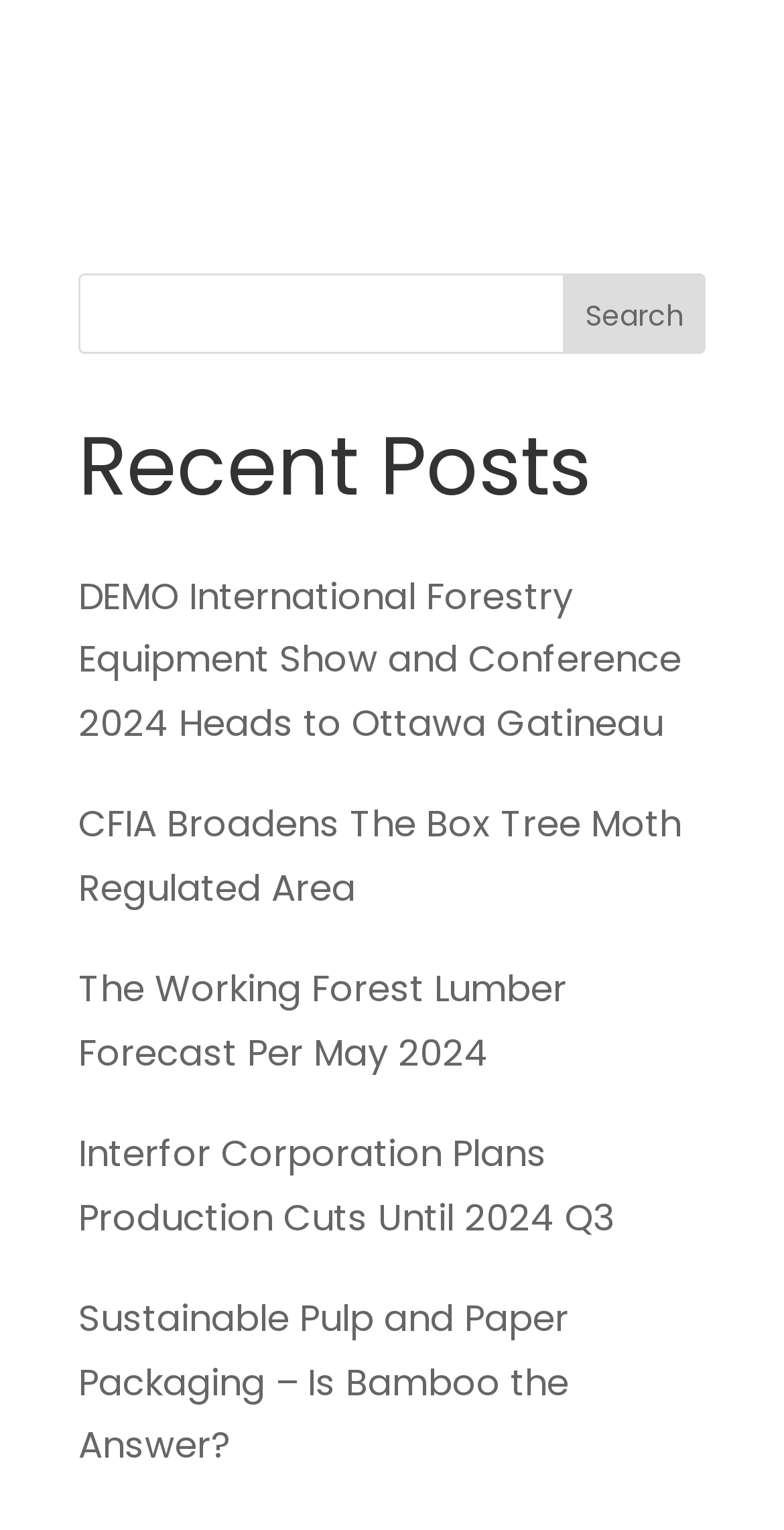How many links are listed under 'Recent Posts'?
Your answer should be a single word or phrase derived from the screenshot.

5